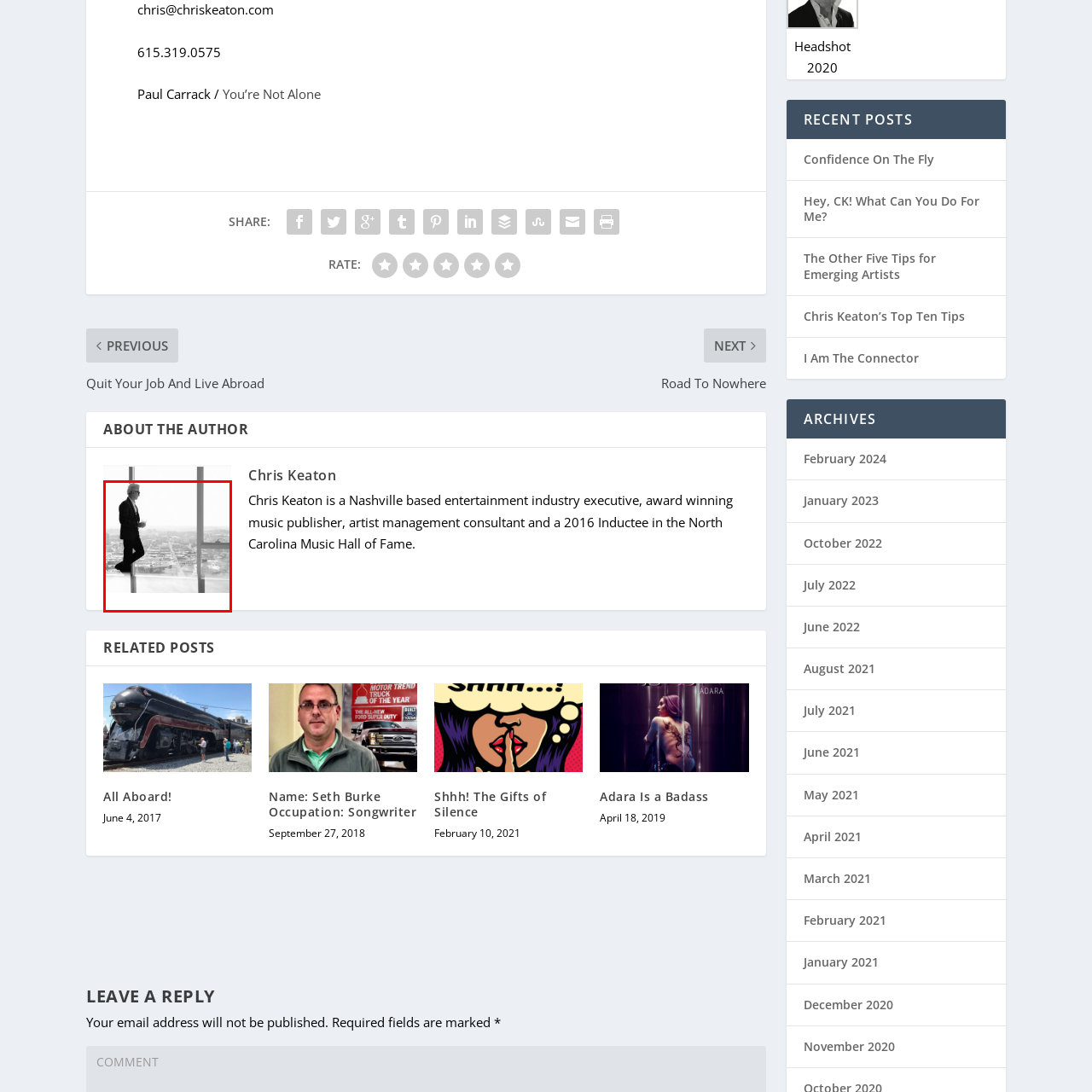Focus on the image surrounded by the red bounding box, please answer the following question using a single word or phrase: What is the man holding in his hand?

a drink